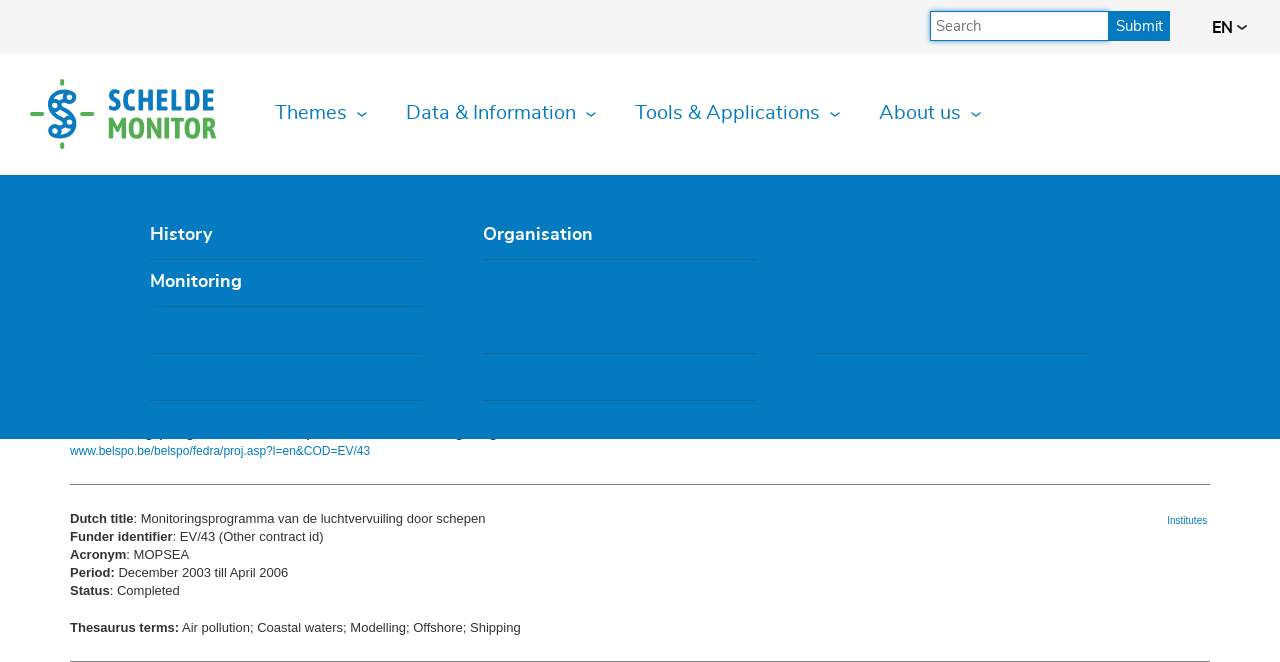What is the language of the 'Dutch title'?
Based on the visual content, answer with a single word or a brief phrase.

Dutch